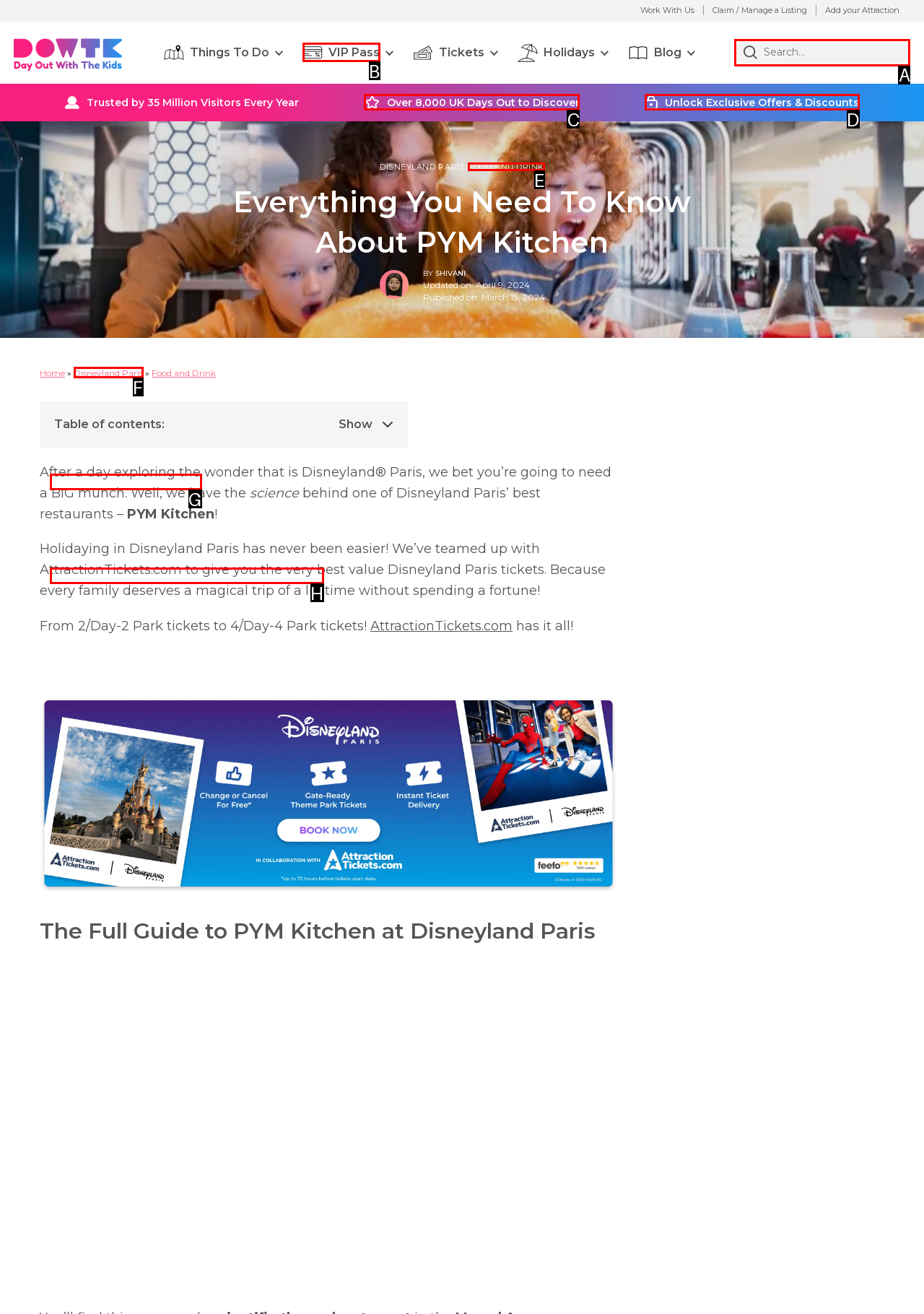Tell me which one HTML element you should click to complete the following task: Click the 'FREE QUOTATION' link
Answer with the option's letter from the given choices directly.

None